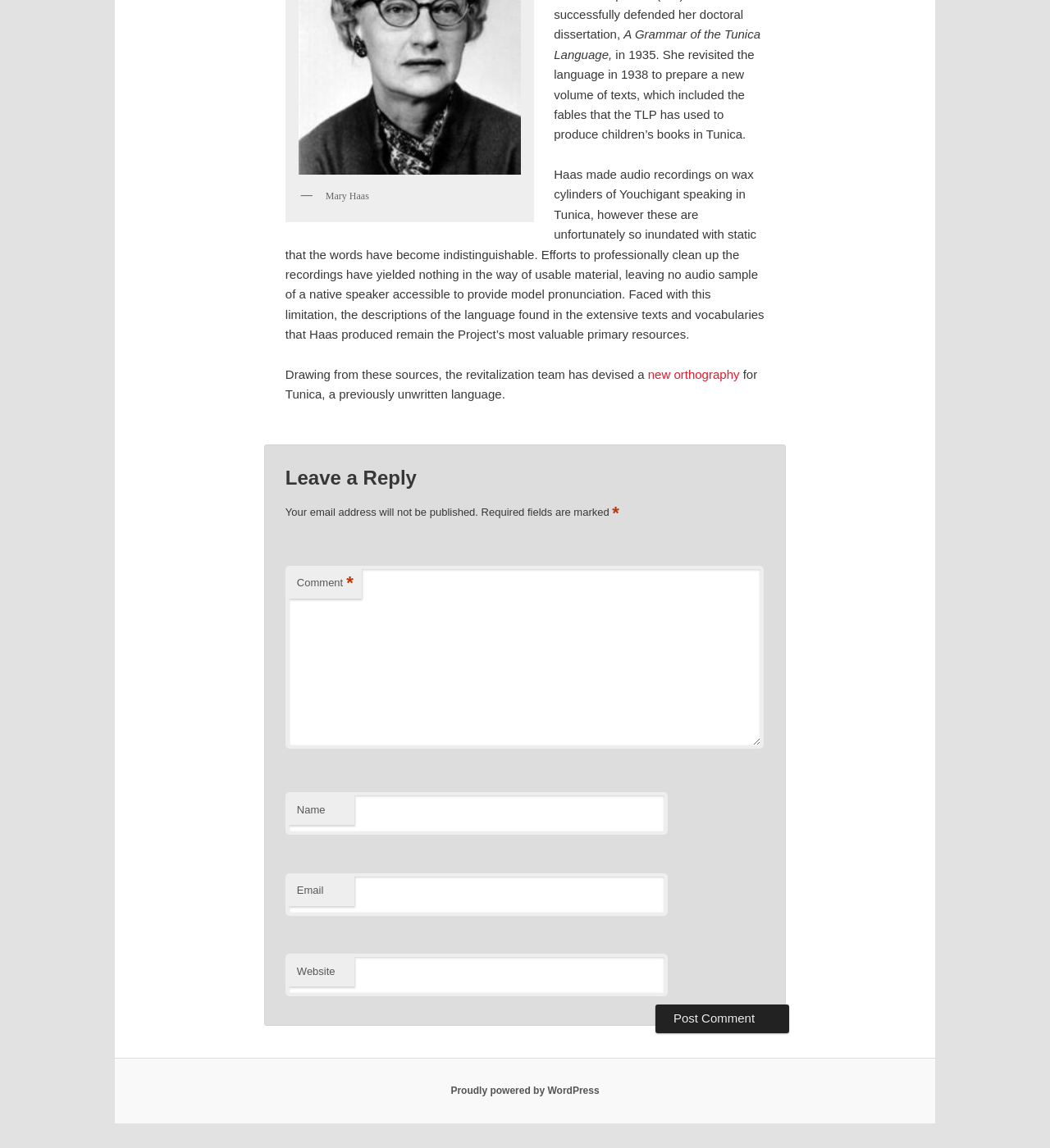Determine the bounding box coordinates in the format (top-left x, top-left y, bottom-right x, bottom-right y). Ensure all values are floating point numbers between 0 and 1. Identify the bounding box of the UI element described by: new orthography

[0.617, 0.32, 0.704, 0.332]